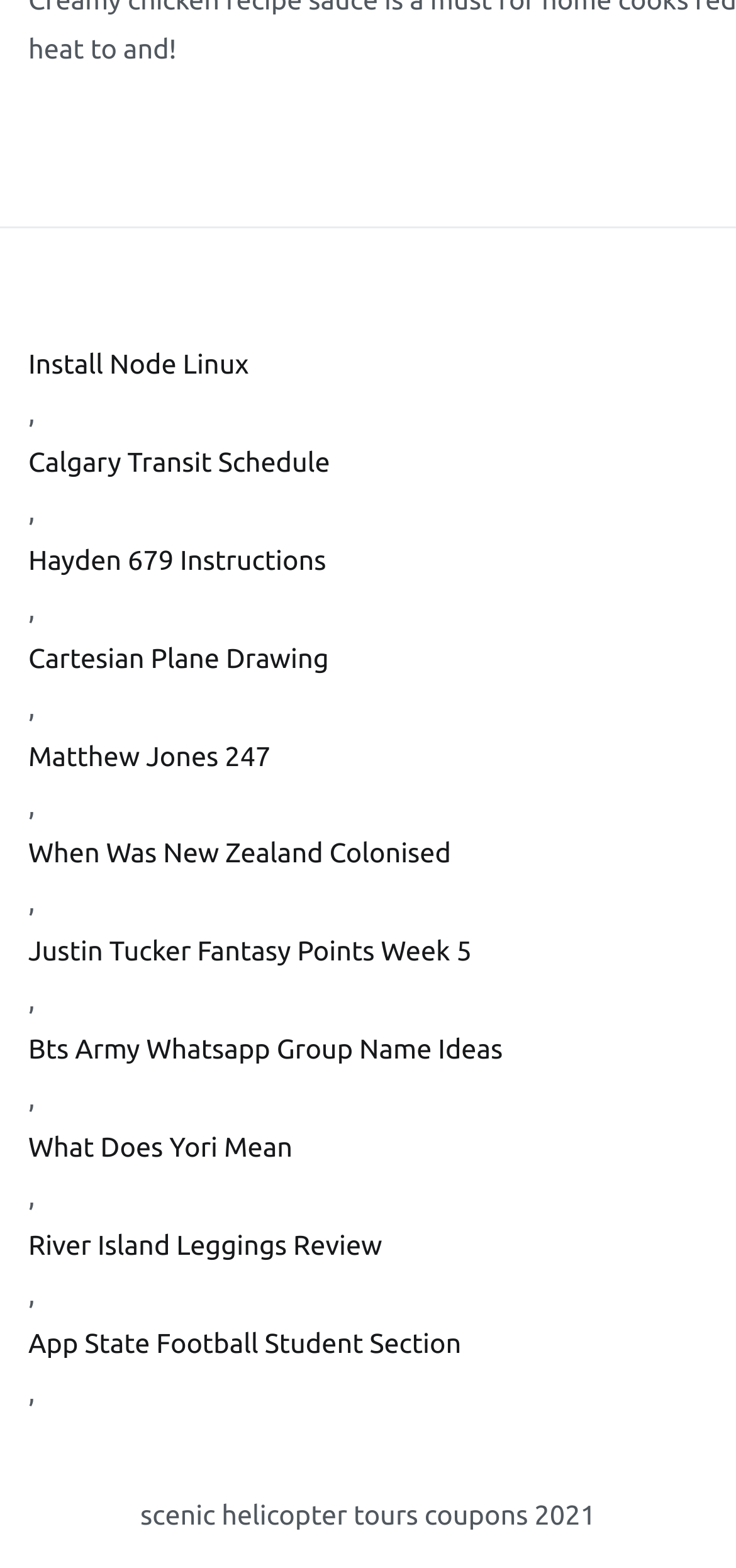Provide a single word or phrase answer to the question: 
What is the text after the link 'Cartesian Plane Drawing'?

,